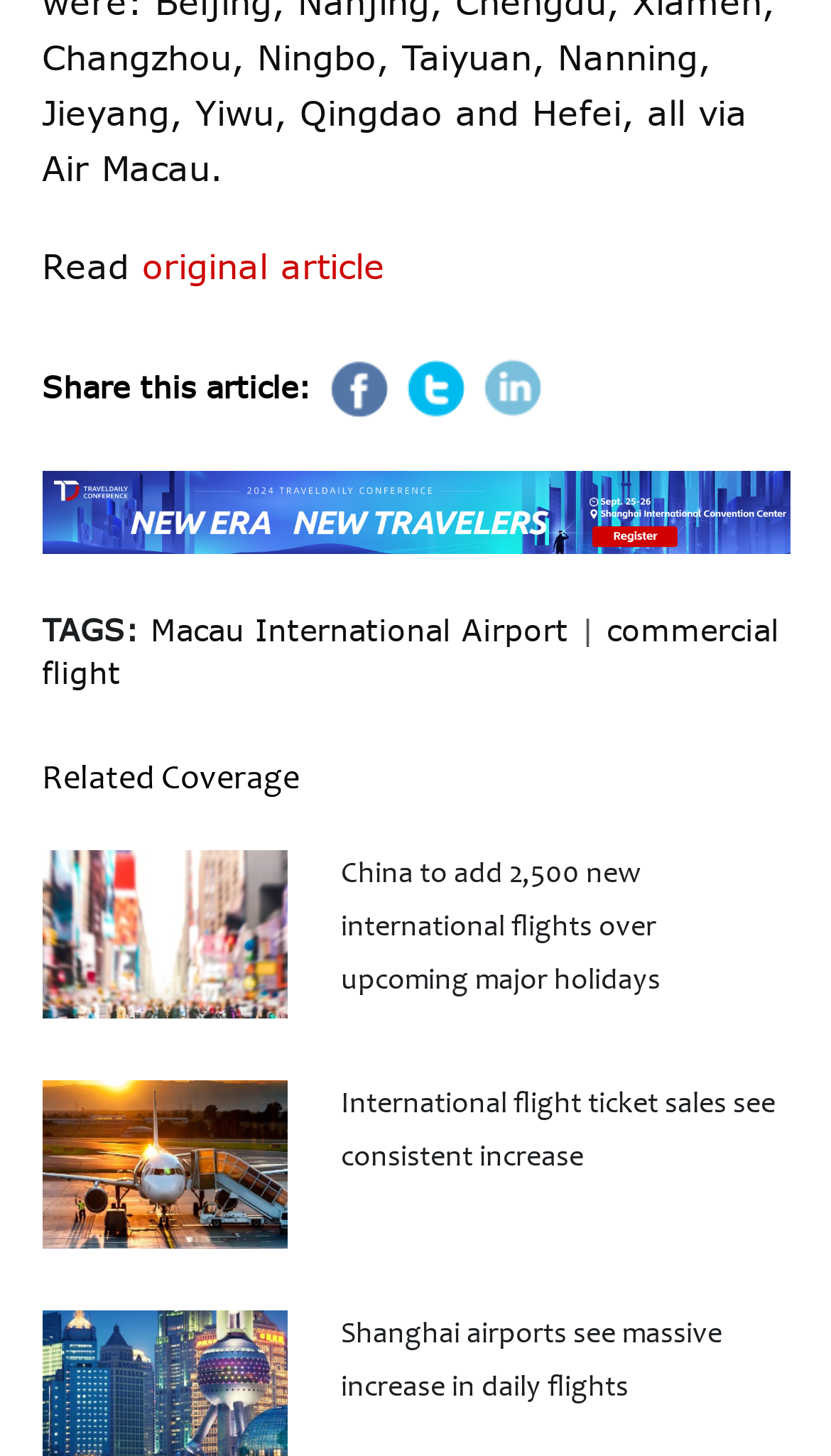Find the bounding box coordinates of the clickable area required to complete the following action: "Check the article about international flight ticket sales".

[0.05, 0.742, 0.347, 0.857]